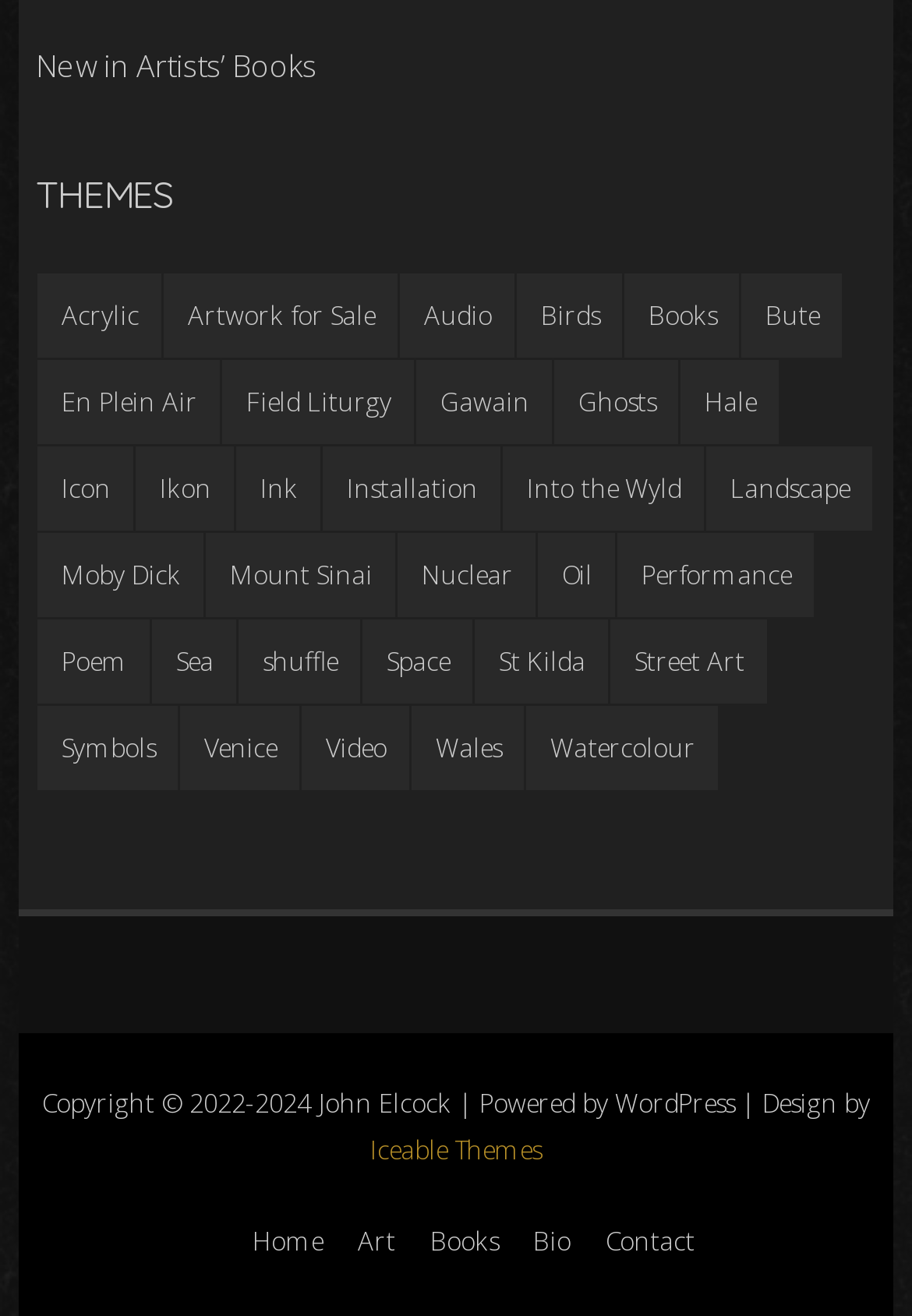Identify the bounding box coordinates of the region I need to click to complete this instruction: "Click on 'New in Artists’ Books'".

[0.039, 0.034, 0.347, 0.066]